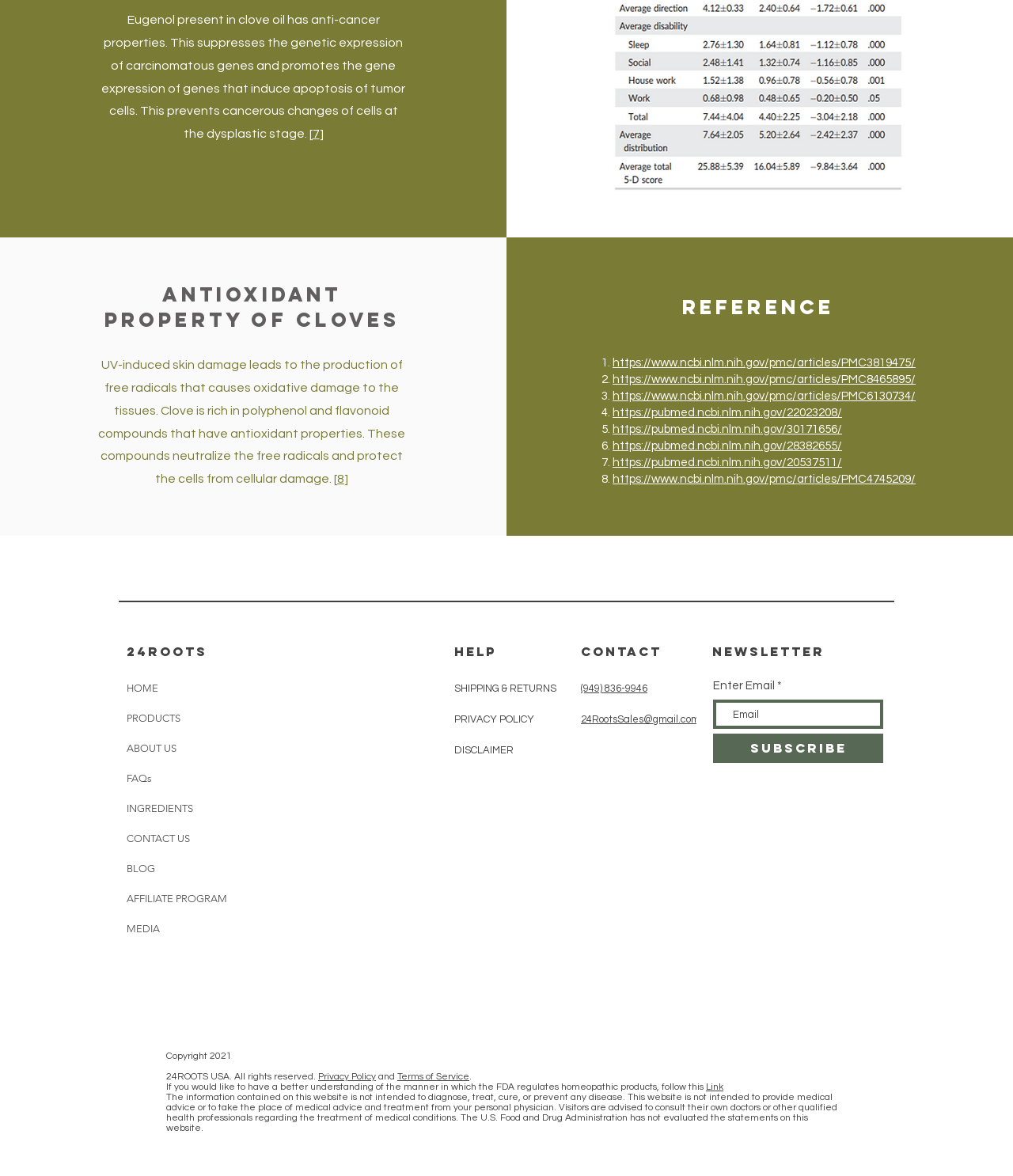Find the bounding box coordinates of the UI element according to this description: "September 10, 2013October 22, 2013".

None